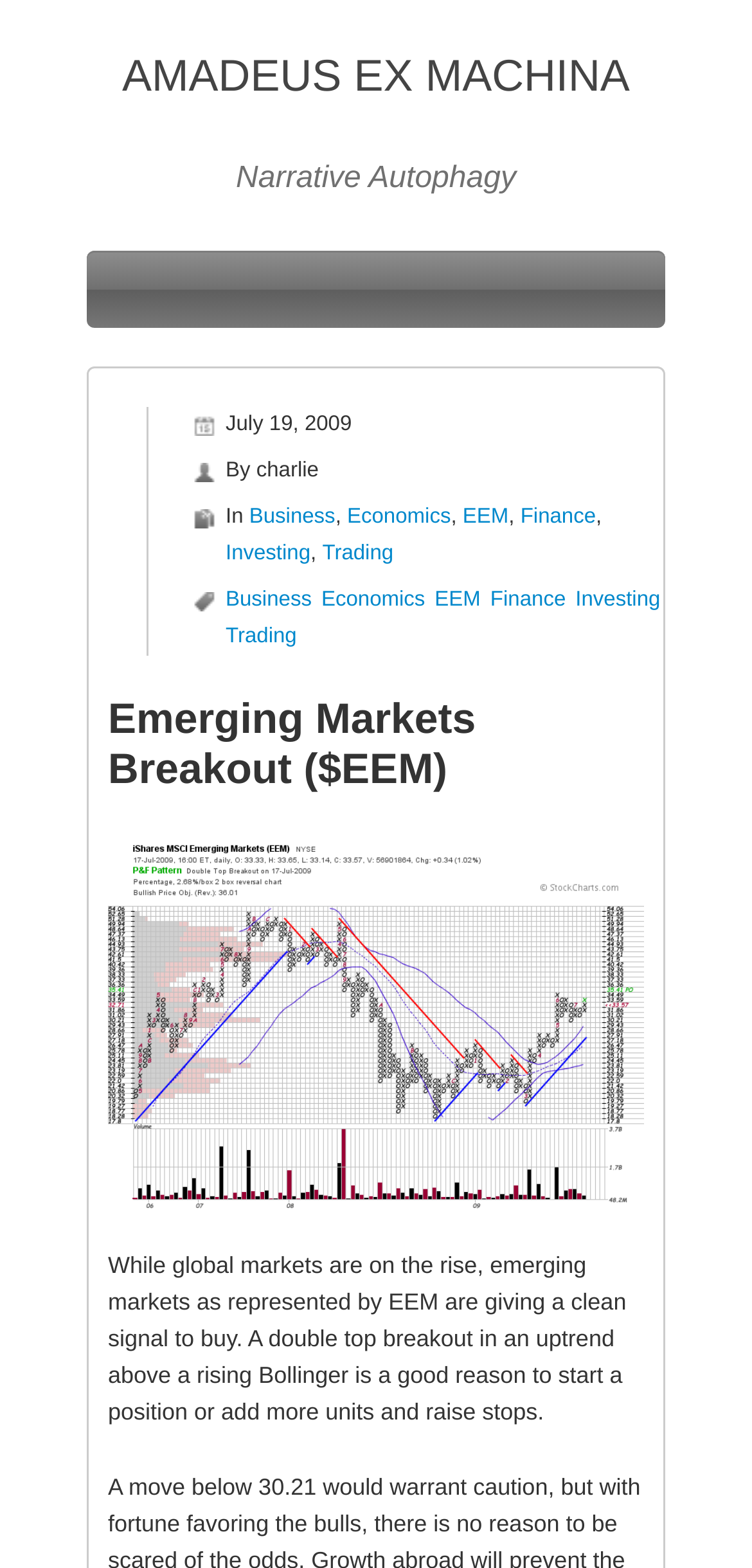Refer to the element description Links and identify the corresponding bounding box in the screenshot. Format the coordinates as (top-left x, top-left y, bottom-right x, bottom-right y) with values in the range of 0 to 1.

None